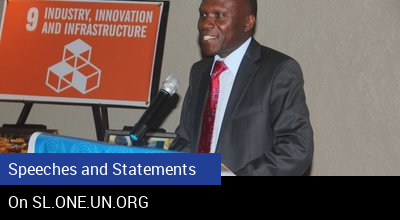Please answer the following question using a single word or phrase: 
What is written on the banner below the podium?

Speeches and Statements